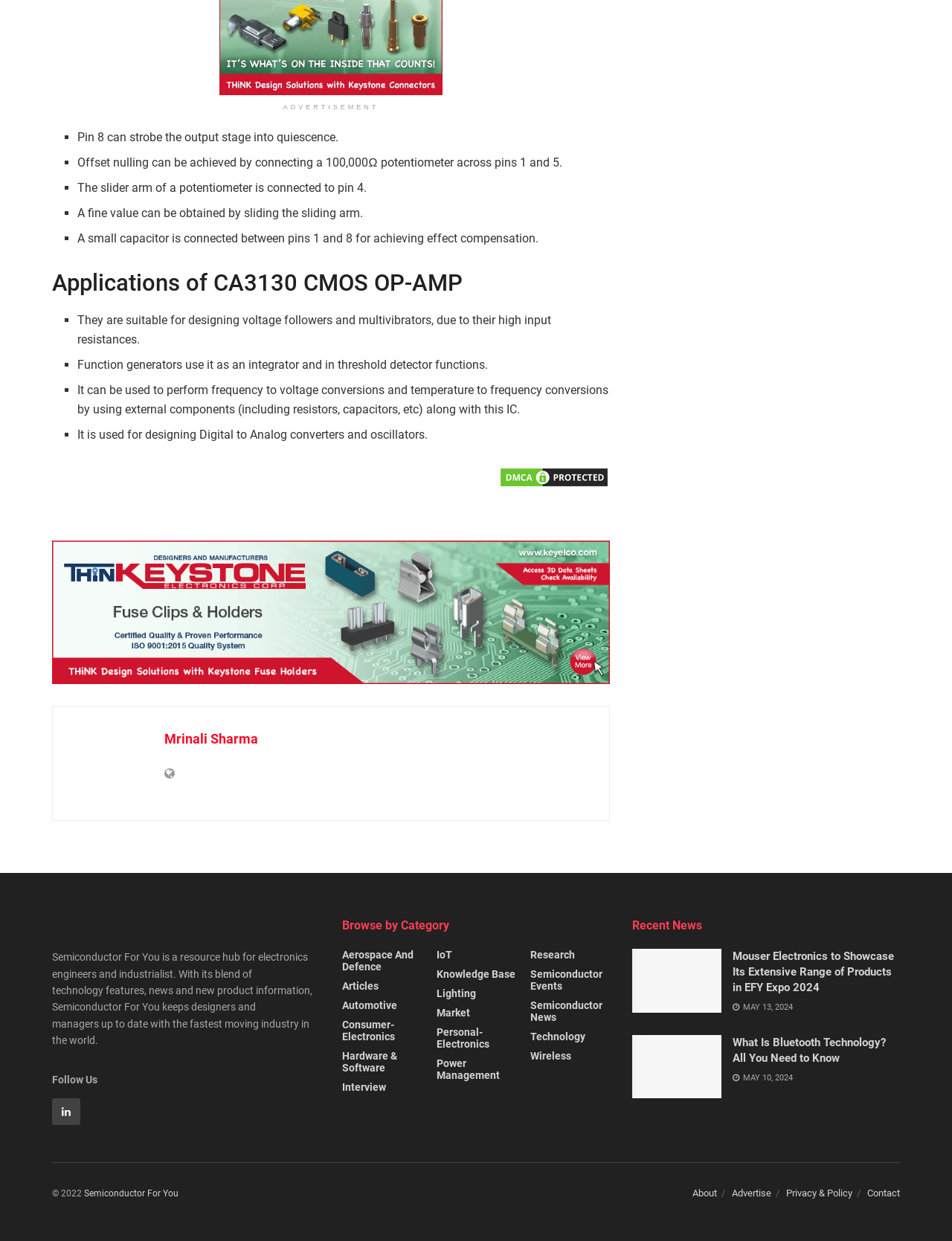What is the purpose of the CA3130 CMOS OP-AMP? Please answer the question using a single word or phrase based on the image.

Various applications